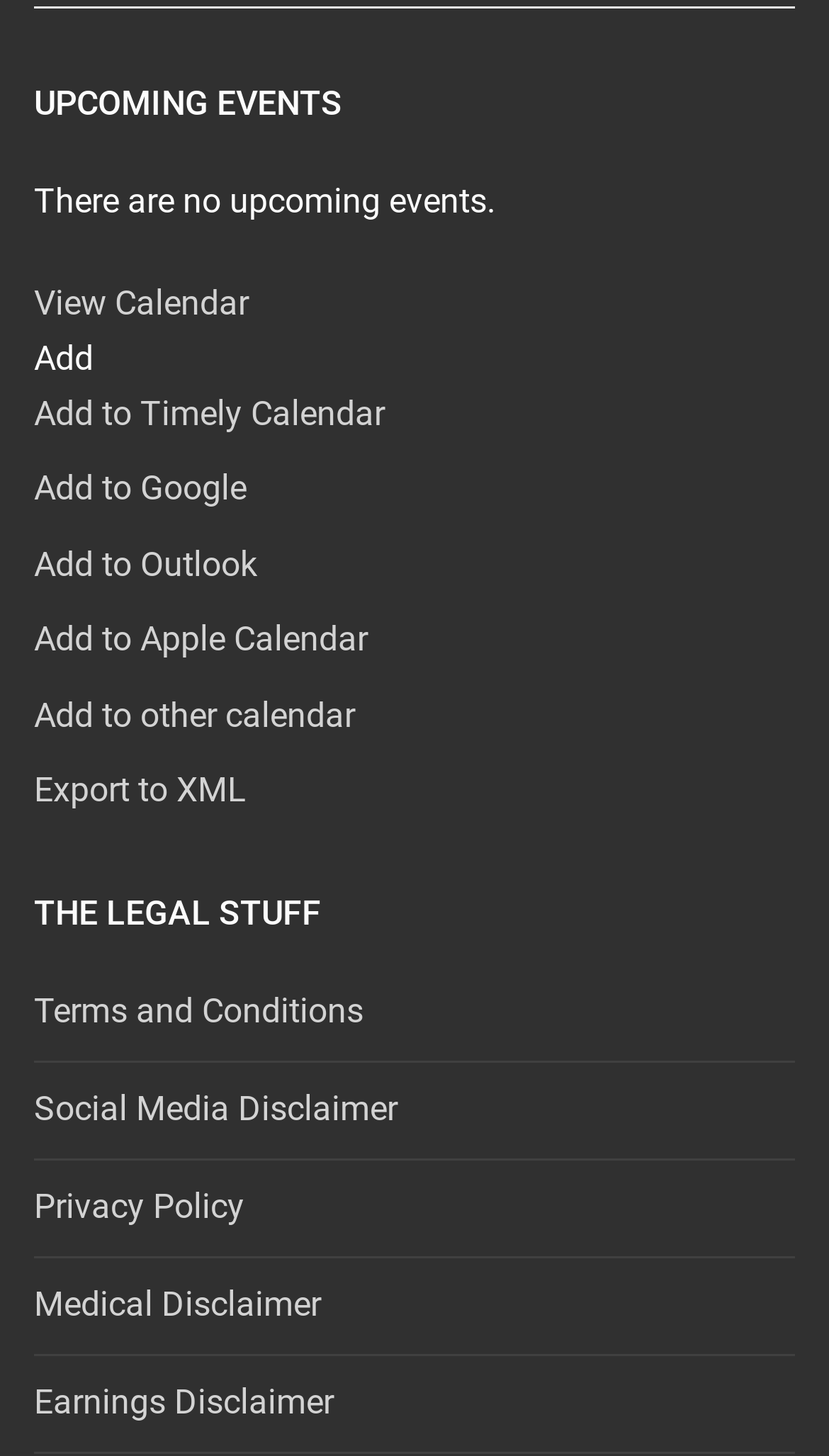Identify the bounding box coordinates of the section that should be clicked to achieve the task described: "Share on Facebook".

None